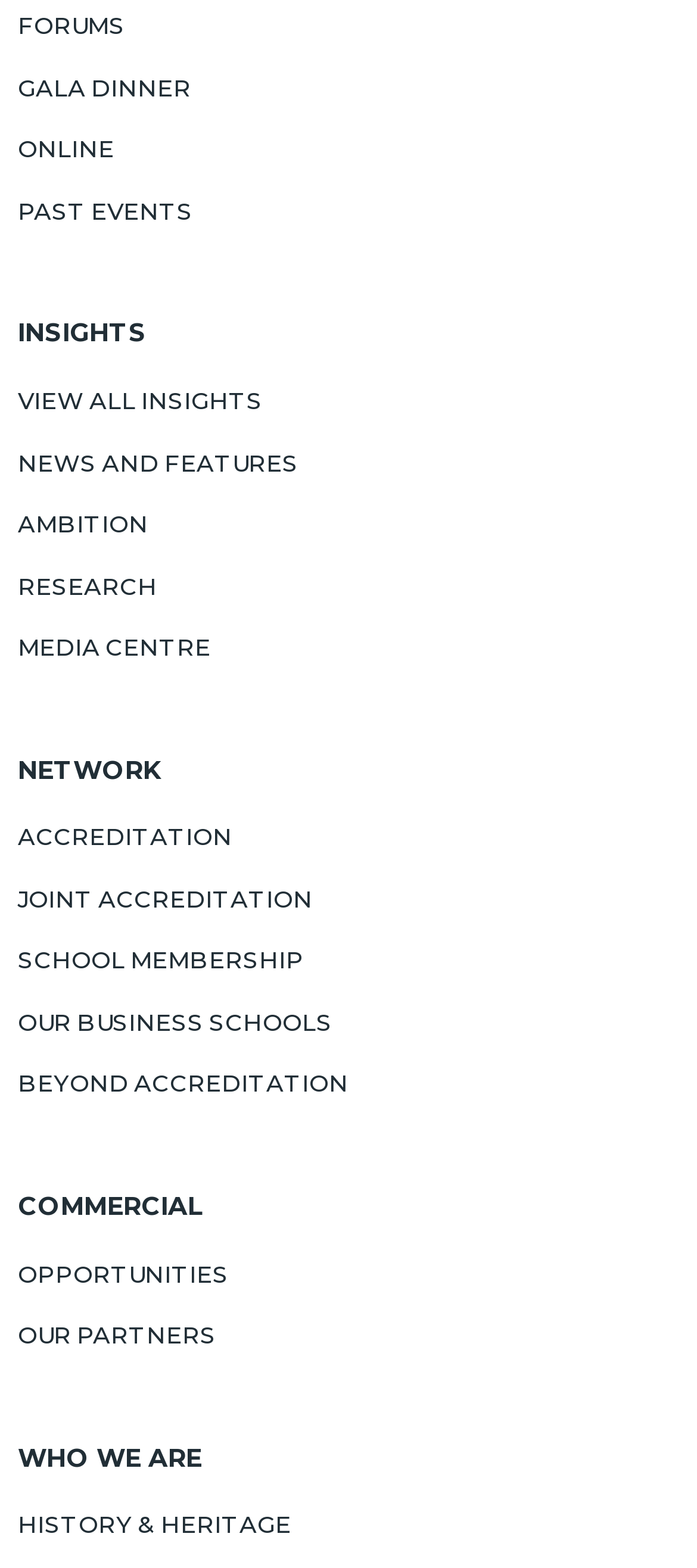Can you find the bounding box coordinates of the area I should click to execute the following instruction: "view all insights"?

[0.026, 0.245, 0.974, 0.267]